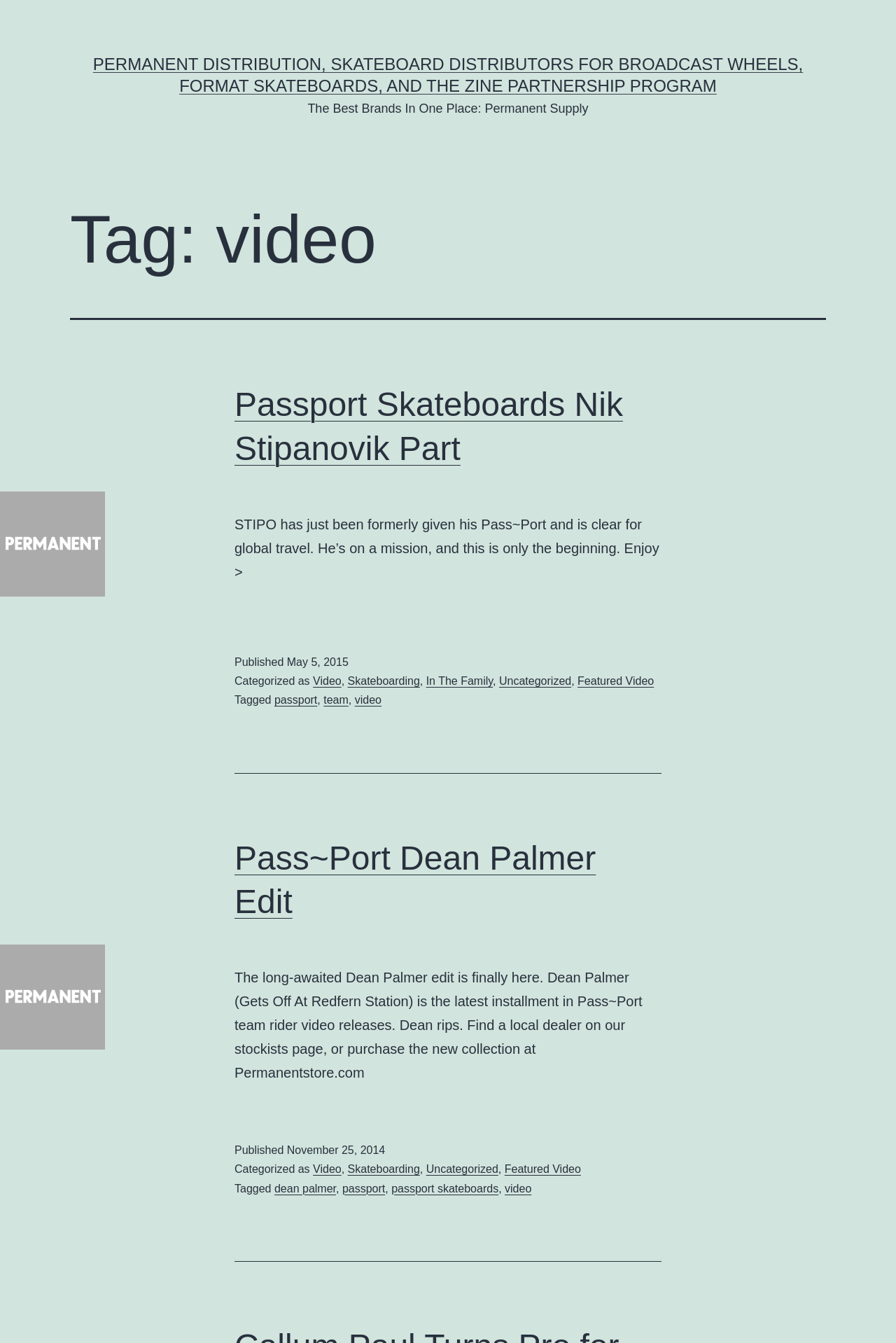What is the category of the first article?
Please provide a single word or phrase answer based on the image.

Video